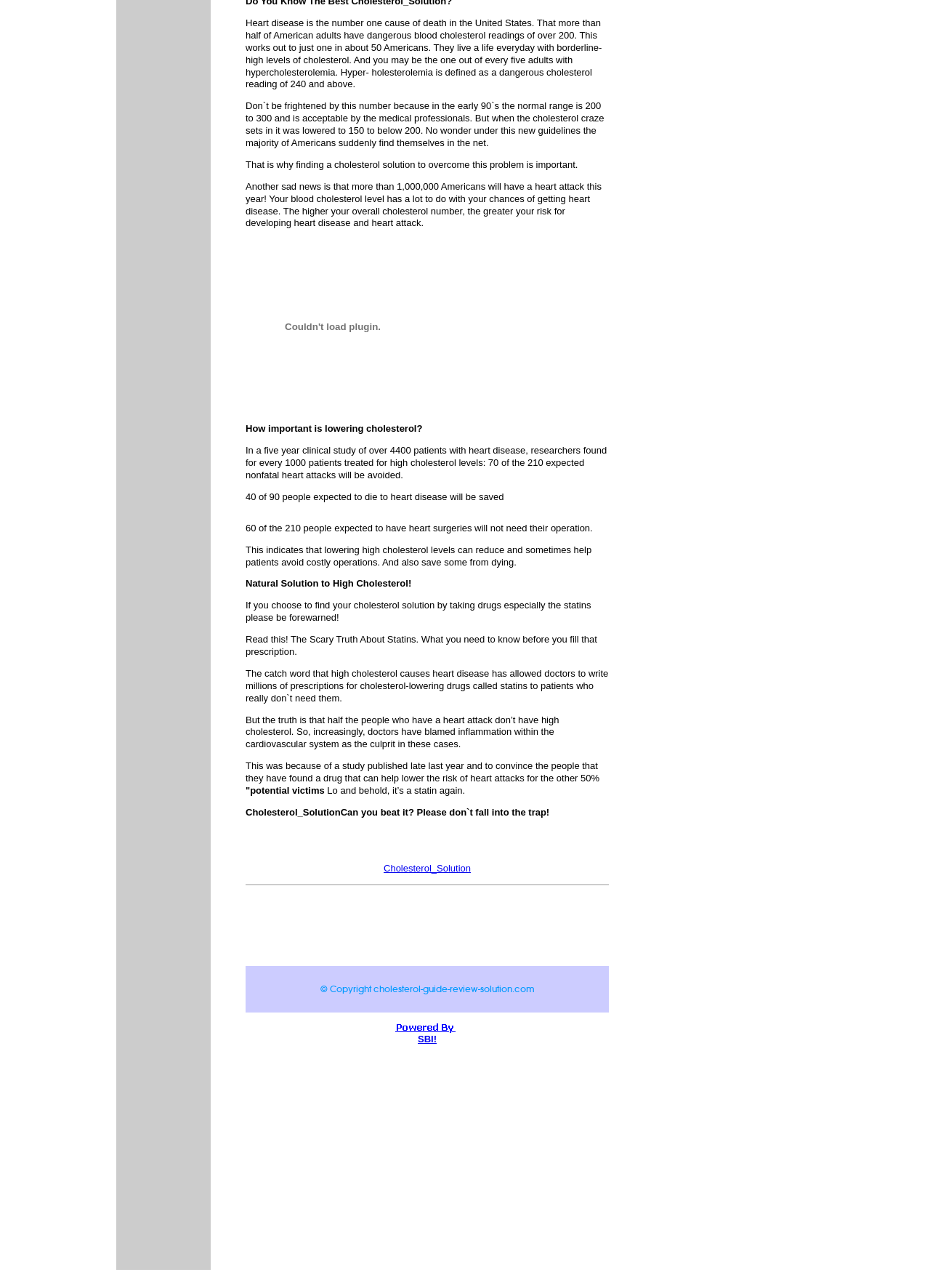Locate the bounding box of the user interface element based on this description: "parent_node: SBI!".

[0.422, 0.795, 0.497, 0.804]